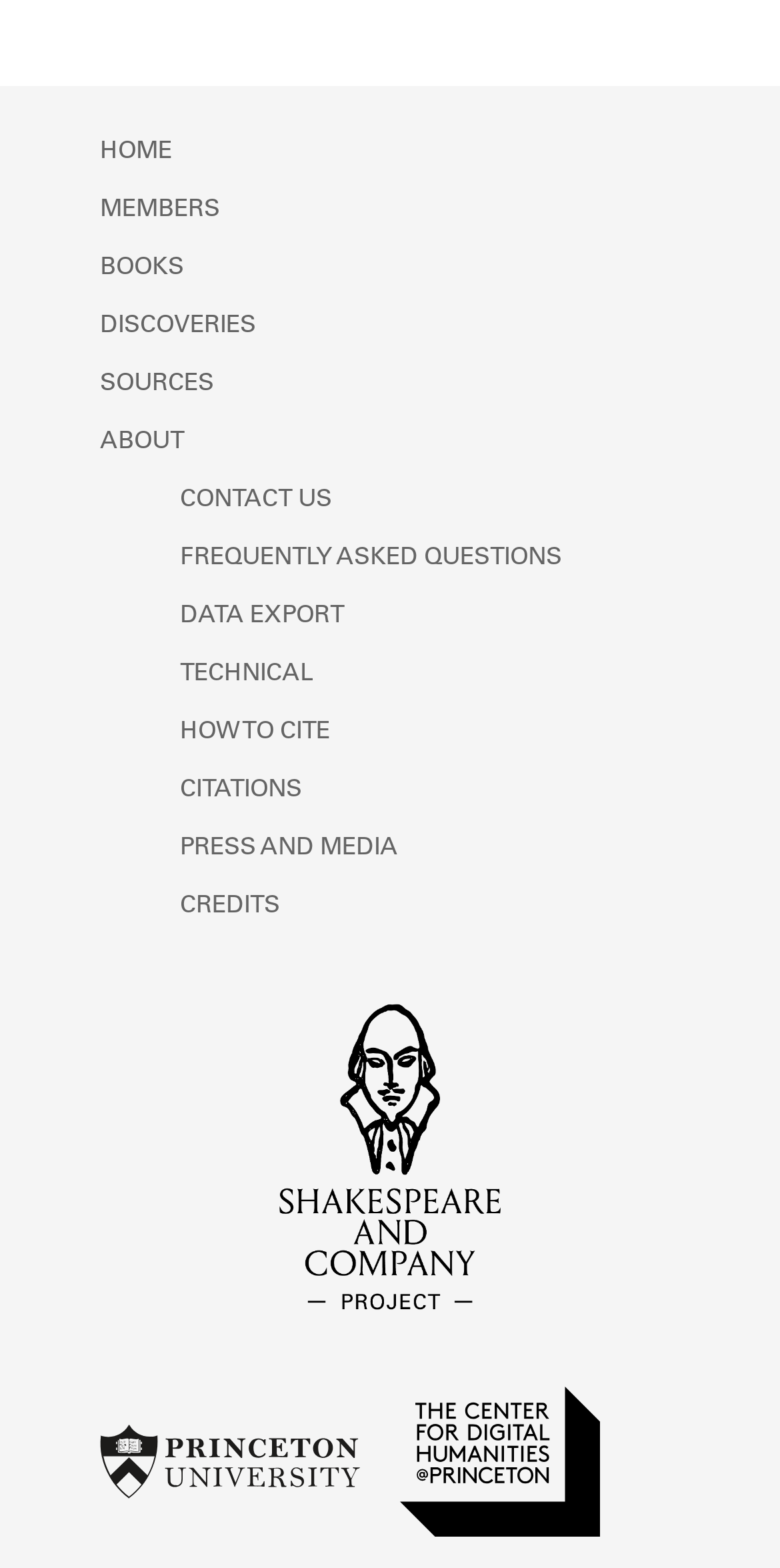Specify the bounding box coordinates of the area that needs to be clicked to achieve the following instruction: "go to home page".

[0.128, 0.089, 0.221, 0.104]